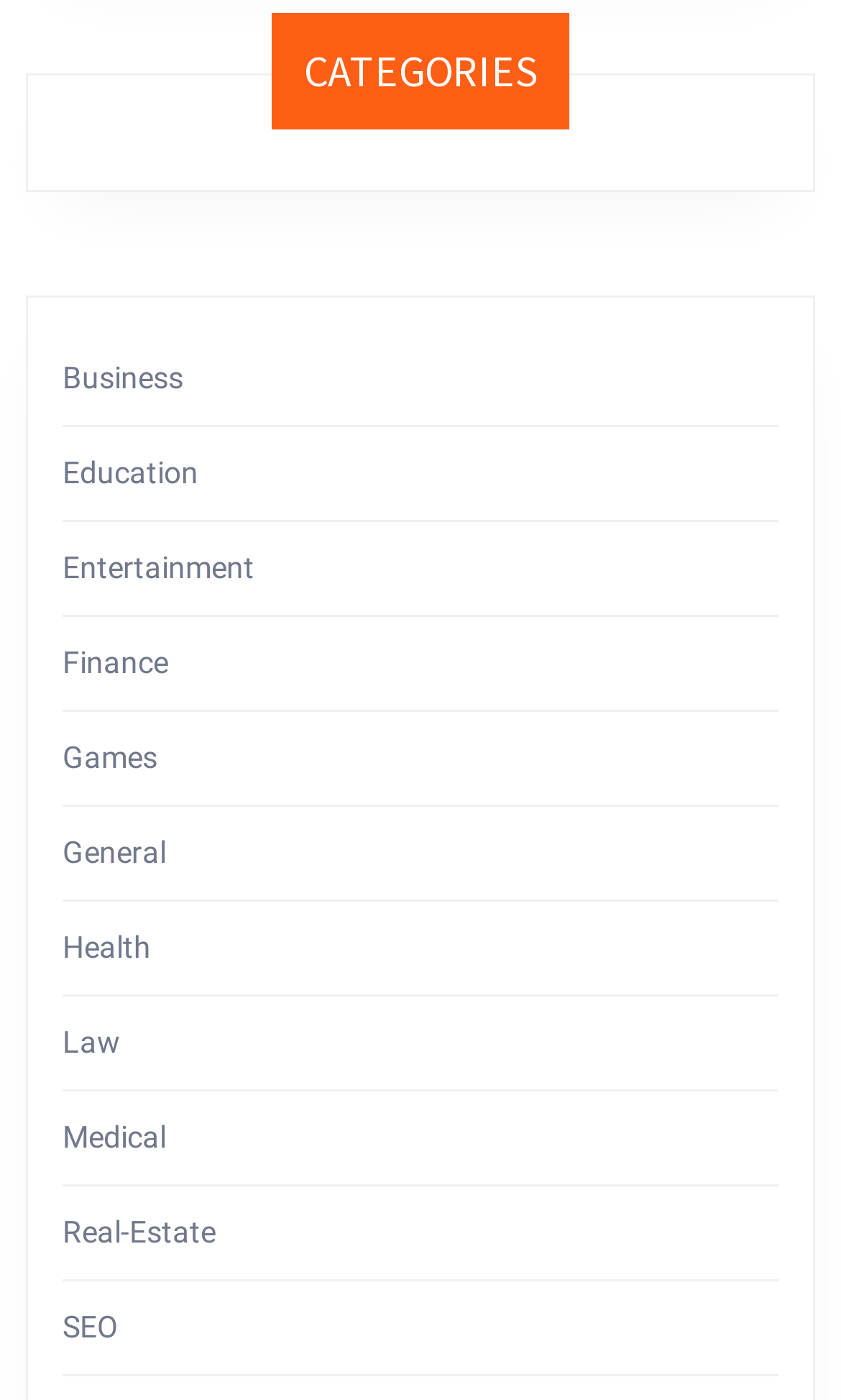Identify the bounding box coordinates for the region to click in order to carry out this instruction: "view Education links". Provide the coordinates using four float numbers between 0 and 1, formatted as [left, top, right, bottom].

[0.074, 0.325, 0.236, 0.349]